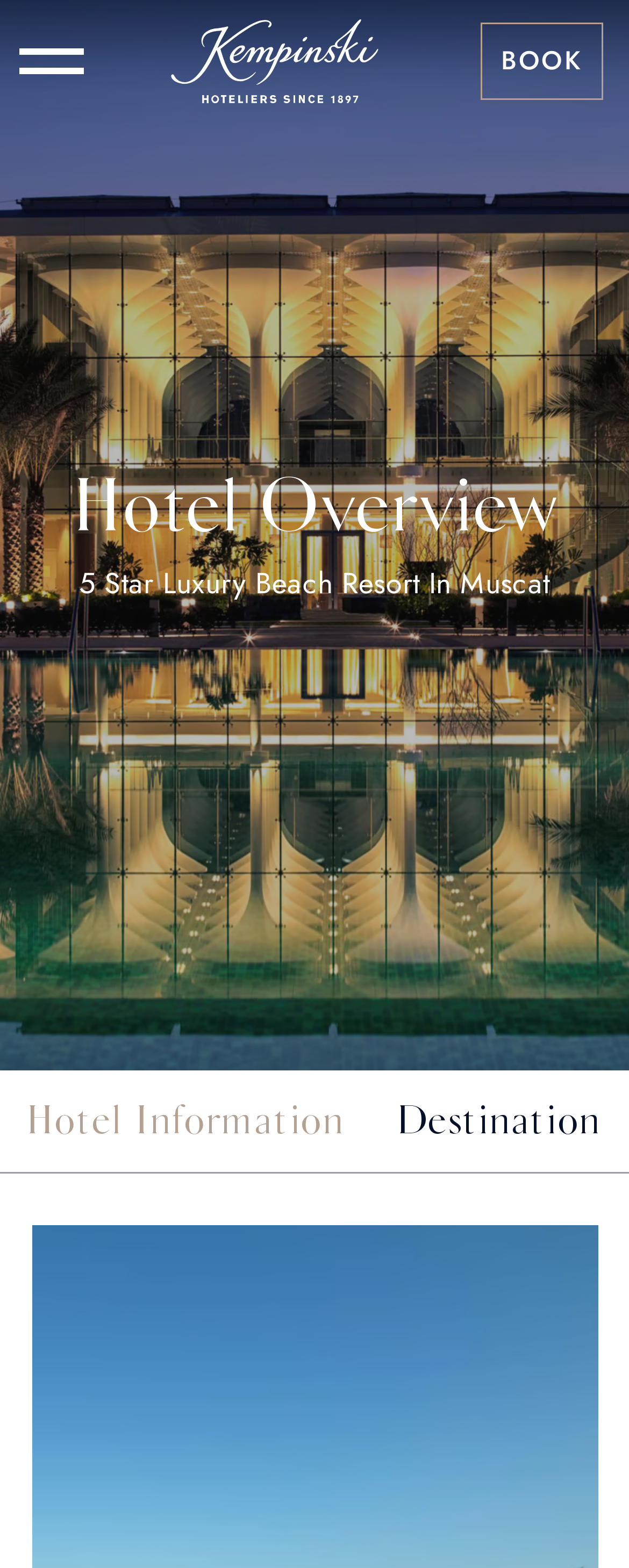Describe all the key features and sections of the webpage thoroughly.

The webpage is about Kempinski Hotel Muscat, showcasing its overview, services, and facilities. At the top left corner, there is a "menu" button. Next to it, on the top center, is a link to the homepage, accompanied by an image. On the top right corner, a prominent "BOOK" button is displayed.

Below the top section, a large image spans the entire width of the page, with a heading "Hotel Overview" centered on top of it. The heading is followed by a brief description, "5 Star Luxury Beach Resort In Muscat", which is positioned slightly below the center of the page.

Further down, there are two buttons side by side, "Hotel Information" on the left and "Destination" on the right. Each button has a corresponding heading with the same text, indicating that they are likely navigation links to more detailed information about the hotel and its location.